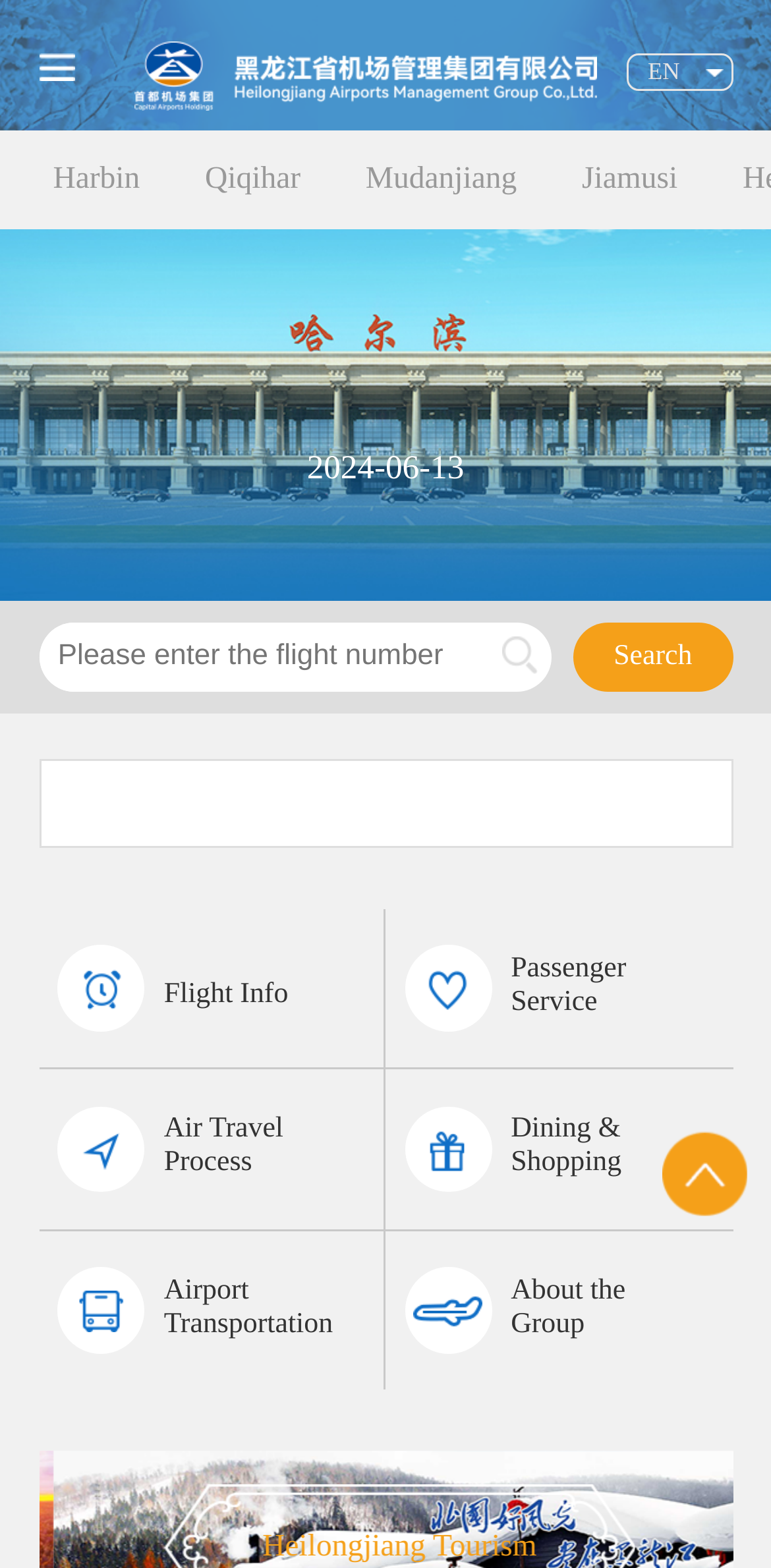Deliver a detailed narrative of the webpage's visual and textual elements.

The webpage is the introduction page of Heilongjiang Airport Management Group Co. Ltd. At the top left corner, there is a small image. On the top right corner, there is a static text "EN", which is likely a language selection option. Below the image, there are four links to different cities: Harbin, Qiqihar, Mudanjiang, and Jiamusi, arranged horizontally from left to right.

In the middle of the page, there is a static text displaying the date "2024-06-13". Below the date, there is a textbox with a placeholder text "Please enter the flight number" and a search button to the right. The search button is labeled as "Search".

The page is divided into two columns below the search bar. The left column contains three links: "Flight Info", "Air Travel Process", and "Airport Transportation". The right column contains three links: "Passenger Service", "Dining & Shopping", and "About the Group". These links are arranged vertically in each column.

At the bottom right corner, there is another image. Overall, the page has a simple layout with a focus on providing links to different sections of the airport management group's website.